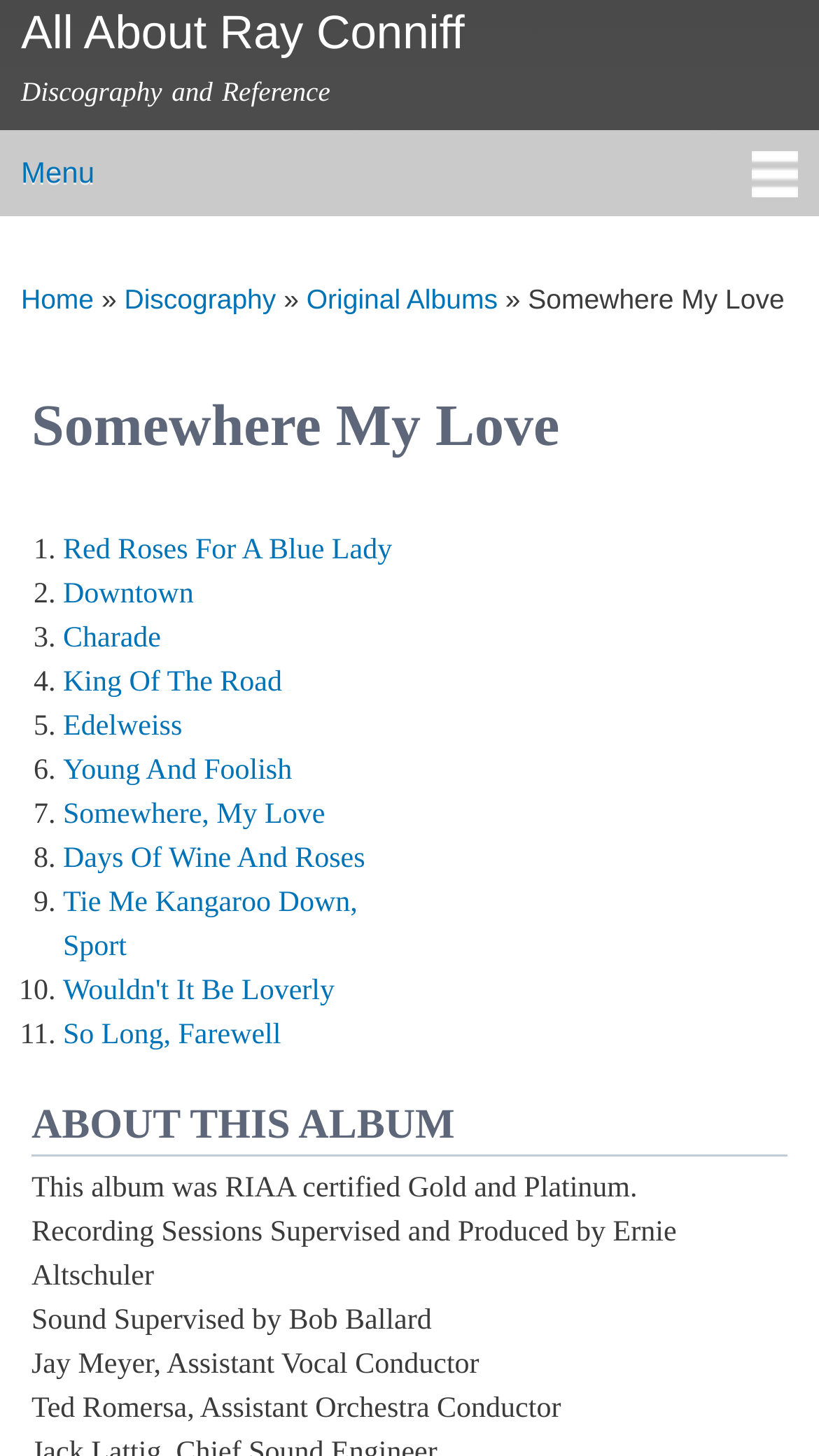Give a comprehensive overview of the webpage, including key elements.

This webpage is about Ray Conniff's album "Somewhere My Love". At the top, there is a link to skip to the main content. Below that, there are two links: "All About Ray Conniff" and a heading "Discography and Reference". 

To the right of these links, there is a main menu with a heading "Main menu" and a link "Menu". Below the main menu, there is a "You are here" section with links to "Home" and "Discography", separated by a "»" symbol. 

Further down, there is a heading "Somewhere My Love" and a list of 11 songs, each with a number marker and a link to the song title. The songs are "Red Roses For A Blue Lady", "Downtown", "Charade", "King Of The Road", "Edelweiss", "Young And Foolish", "Somewhere, My Love", "Days Of Wine And Roses", "Tie Me Kangaroo Down, Sport", "Wouldn't It Be Loverly", and "So Long, Farewell". 

At the bottom of the page, there is a section about the album, with a heading "ABOUT THIS ALBUM" and three paragraphs of text describing the album's certifications, production, and staff.